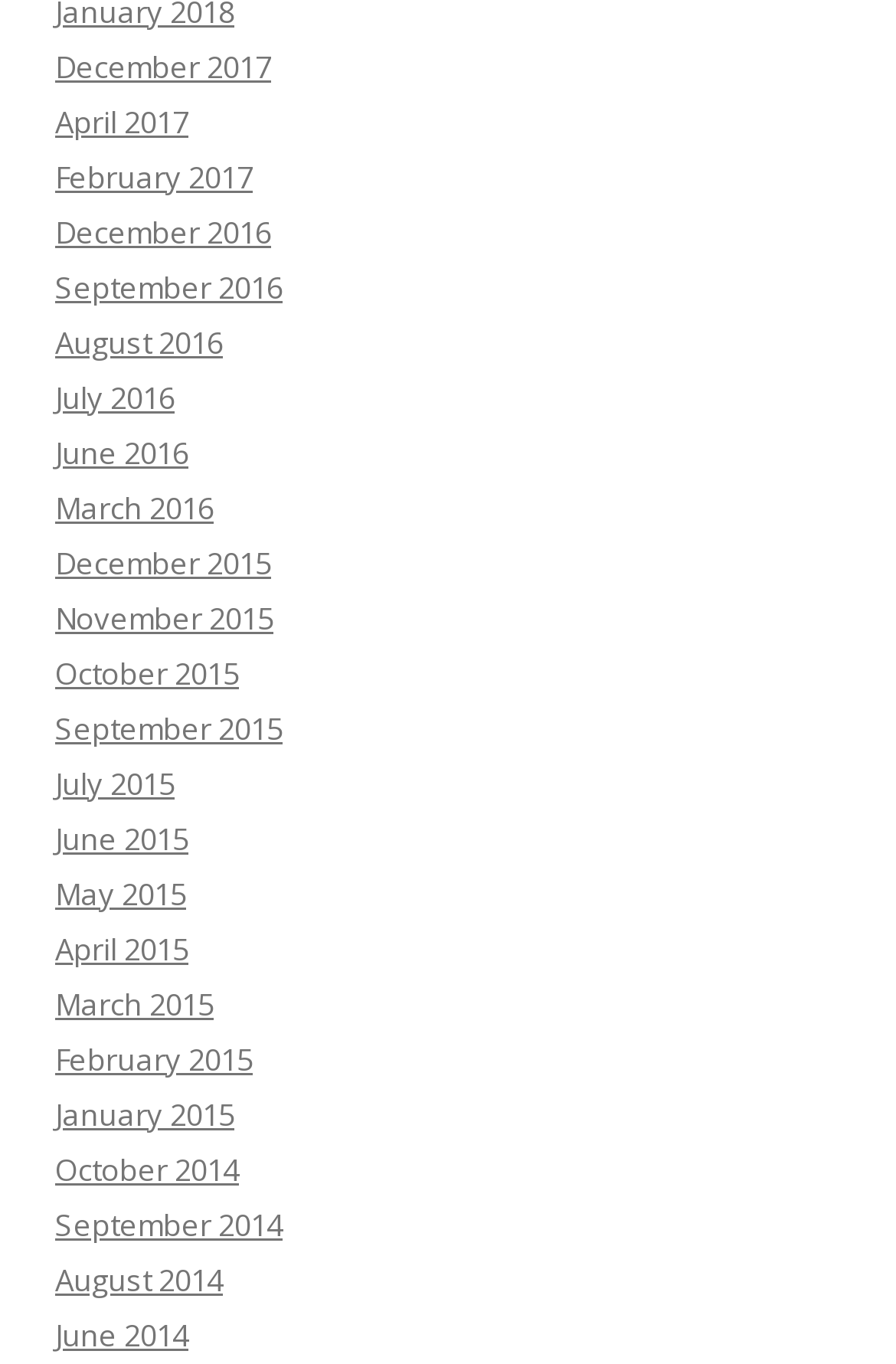Please locate the bounding box coordinates of the element's region that needs to be clicked to follow the instruction: "view February 2015". The bounding box coordinates should be provided as four float numbers between 0 and 1, i.e., [left, top, right, bottom].

[0.062, 0.761, 0.282, 0.791]